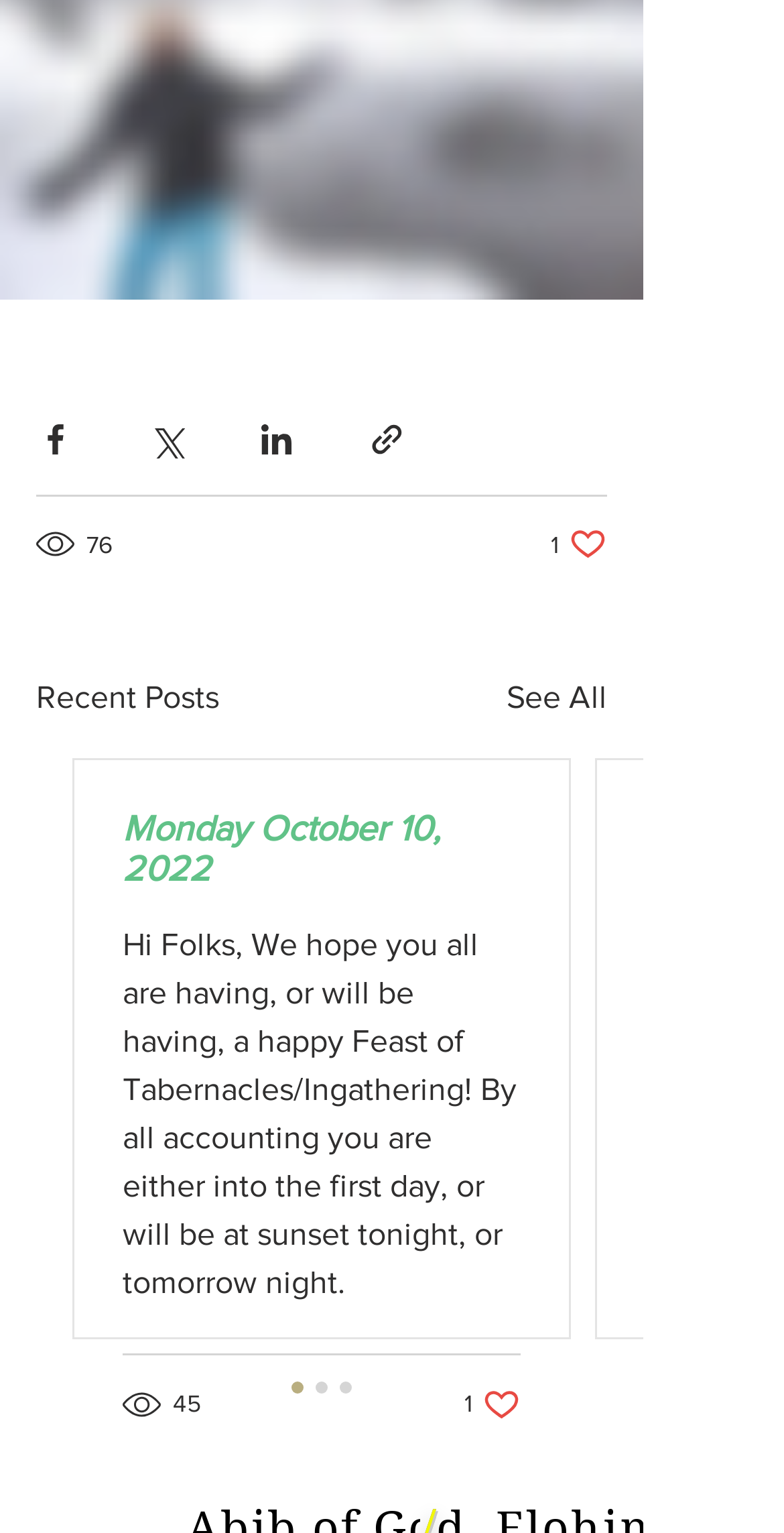What is the date of the post in the article?
By examining the image, provide a one-word or phrase answer.

Monday October 10, 2022